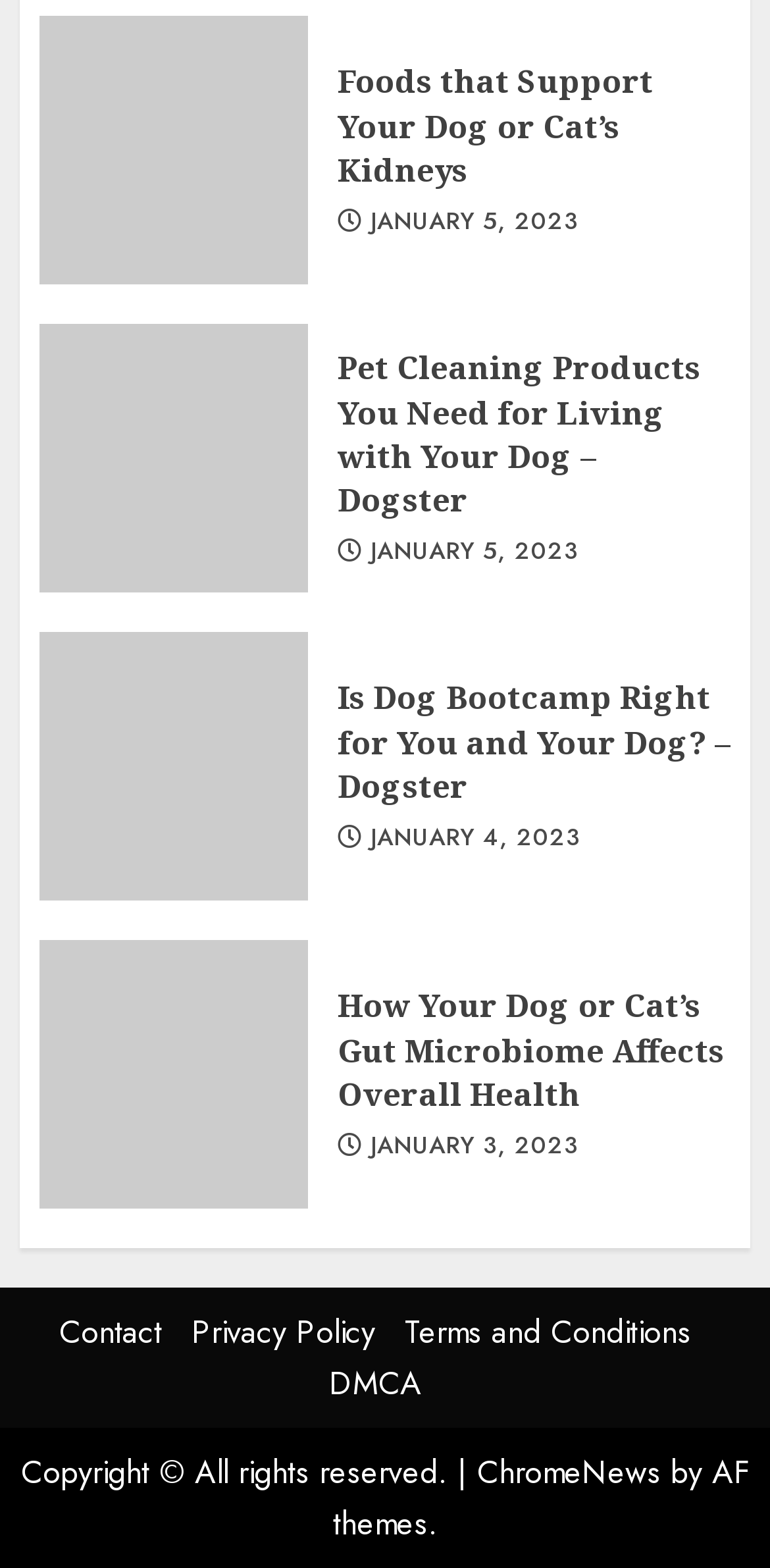Extract the bounding box coordinates of the UI element described by: "January 5, 2023". The coordinates should include four float numbers ranging from 0 to 1, e.g., [left, top, right, bottom].

[0.481, 0.342, 0.752, 0.363]